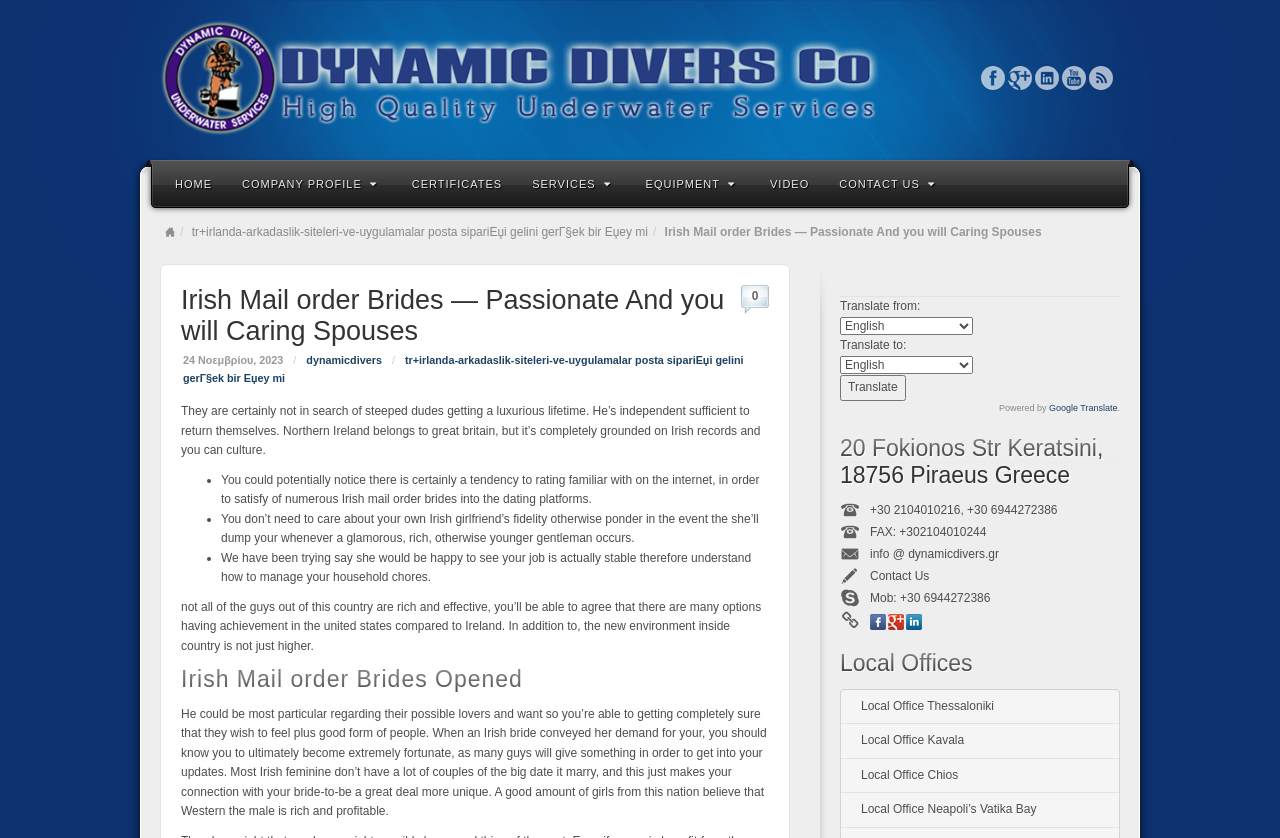Identify the bounding box coordinates of the clickable region necessary to fulfill the following instruction: "Go to the Local Office Thessaloniki". The bounding box coordinates should be four float numbers between 0 and 1, i.e., [left, top, right, bottom].

[0.657, 0.823, 0.874, 0.863]